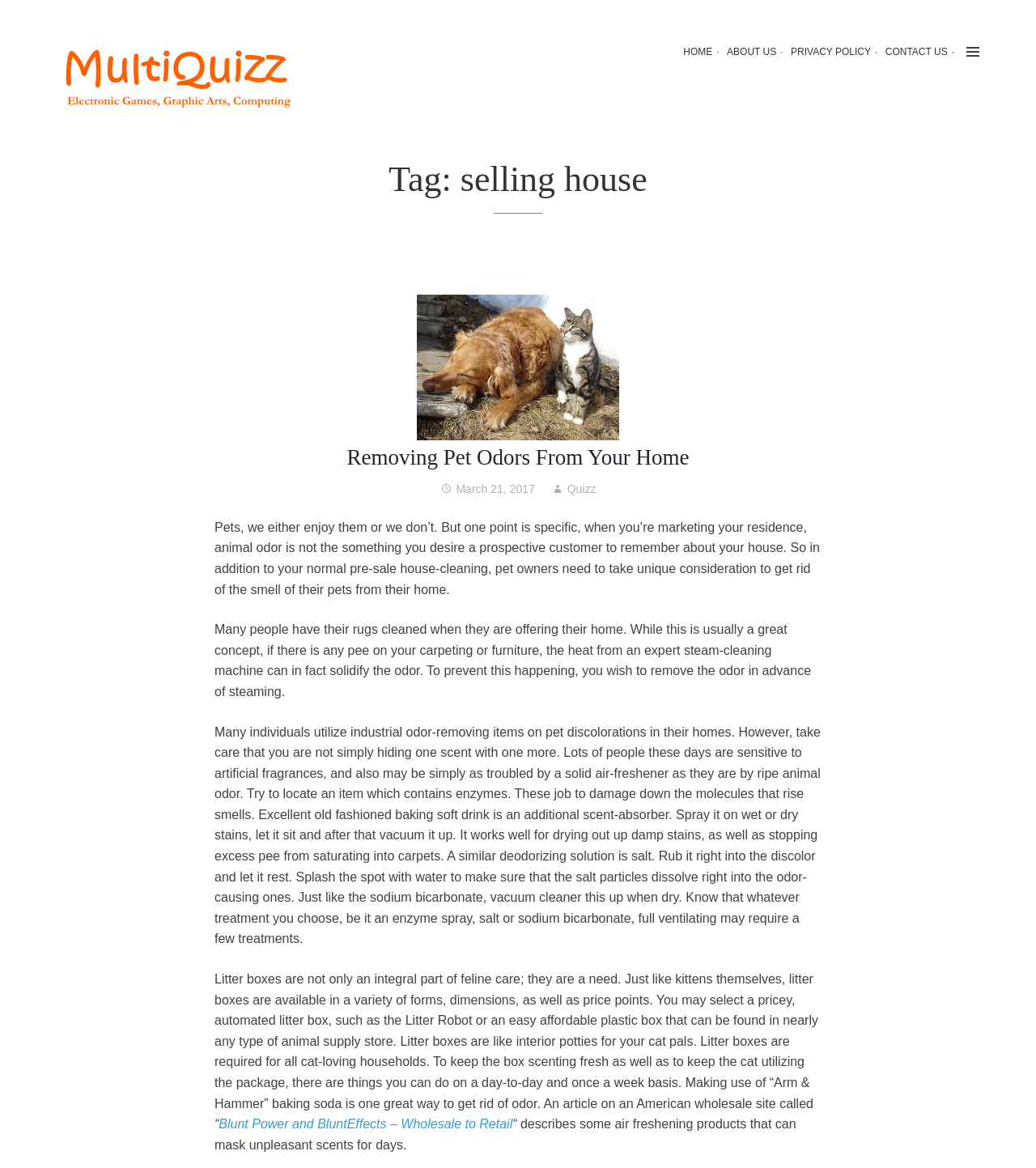Please provide a one-word or phrase answer to the question: 
What is the purpose of litter boxes?

for feline care